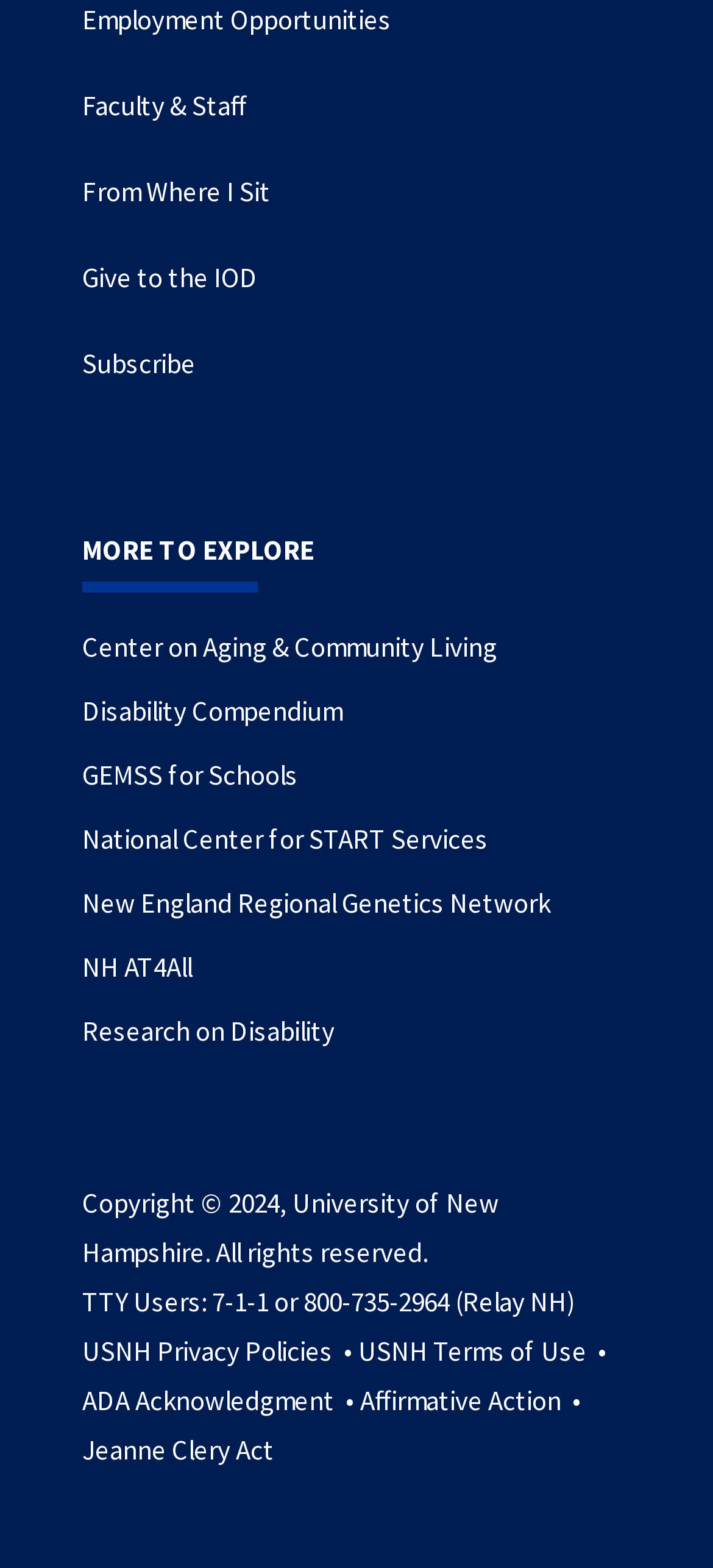Please specify the bounding box coordinates of the region to click in order to perform the following instruction: "Visit the National Center for START Services".

[0.115, 0.523, 0.685, 0.545]